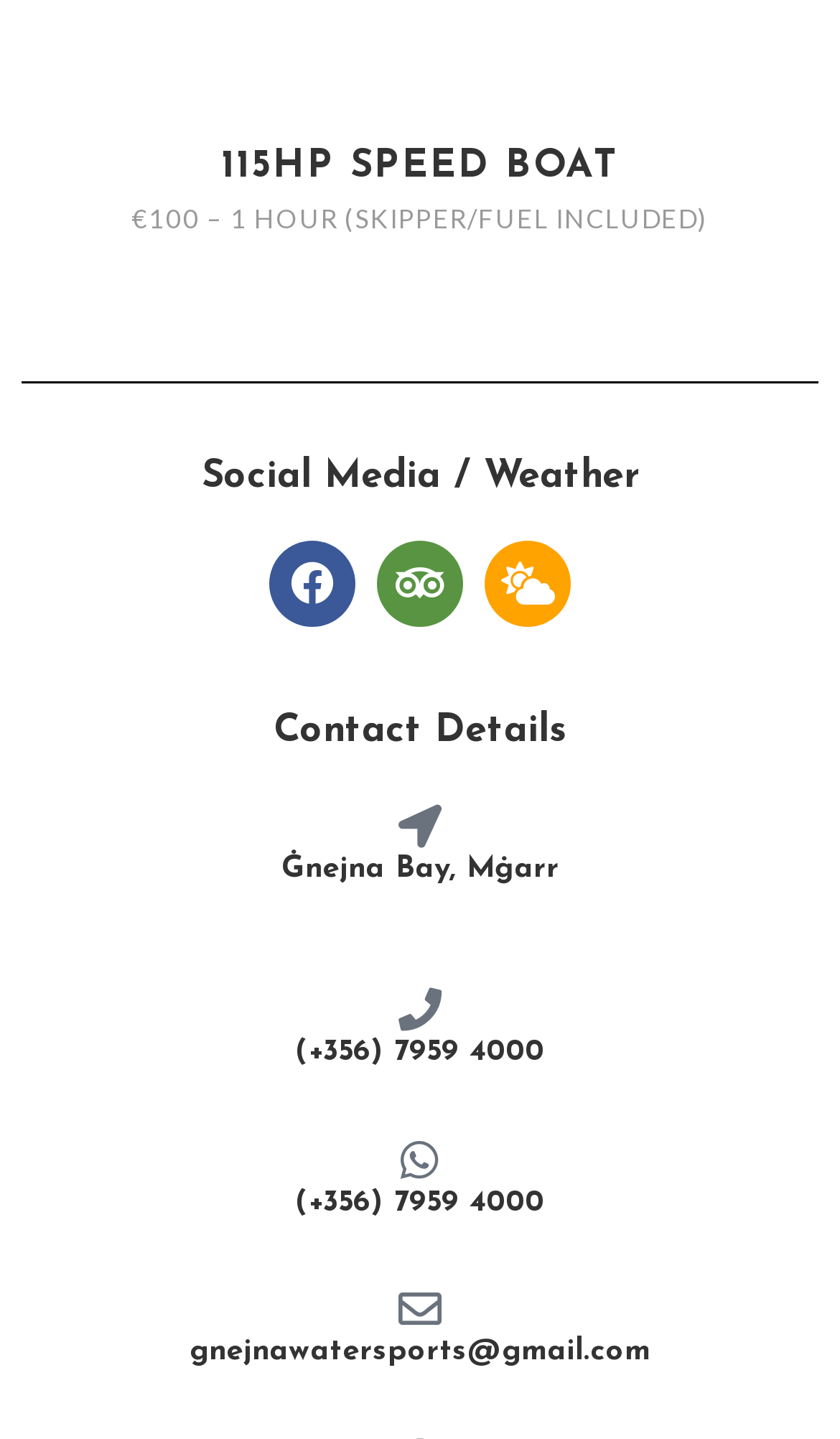How many social media links are available on the webpage?
Please give a detailed and thorough answer to the question, covering all relevant points.

The number of social media links can be found by counting the link elements with social media icons, which are Facebook, Tripadvisor, and Cloud-sun, indicating that there are 3 social media links available on the webpage.